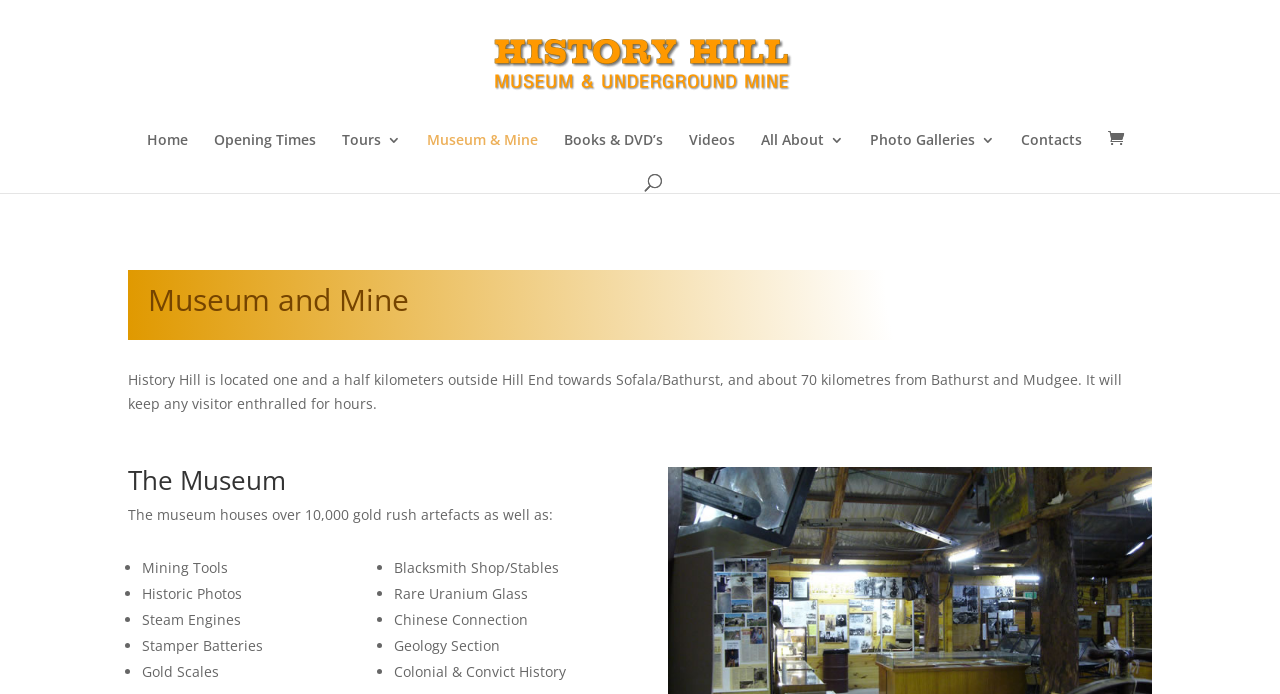Please provide a comprehensive response to the question based on the details in the image: What is located one and a half kilometers outside Hill End?

According to the StaticText 'History Hill is located one and a half kilometers outside Hill End towards Sofala/Bathurst, and about 70 kilometres from Bathurst and Mudgee.', History Hill is located one and a half kilometers outside Hill End.